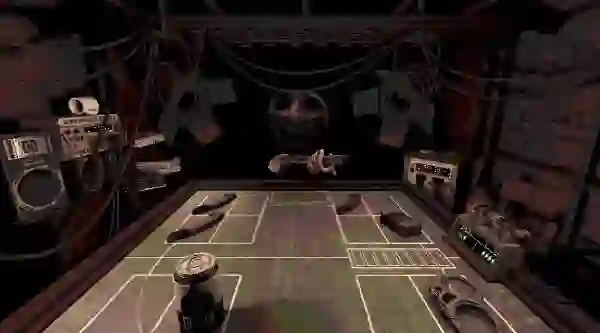Generate an elaborate description of what you see in the image.

The image depicts a captivating scene resembling a game environment for "Buckshot Roulette," designed to create a thrilling atmosphere. The setting features a table divided into sections, surrounded by various objects that enhance the game’s intensity, including what appears to be a replica of a pistol and some audio equipment. The background is dark, emphasizing the central feature of the game while adding to the suspenseful vibe. The attention to detail suggests a focus on realism, with the potential for sound effects creating an immersive experience for players. The overall composition invites viewers to feel the excitement and tension associated with playing a game that simulates the high stakes of Russian roulette, albeit in a safe and entertaining manner.